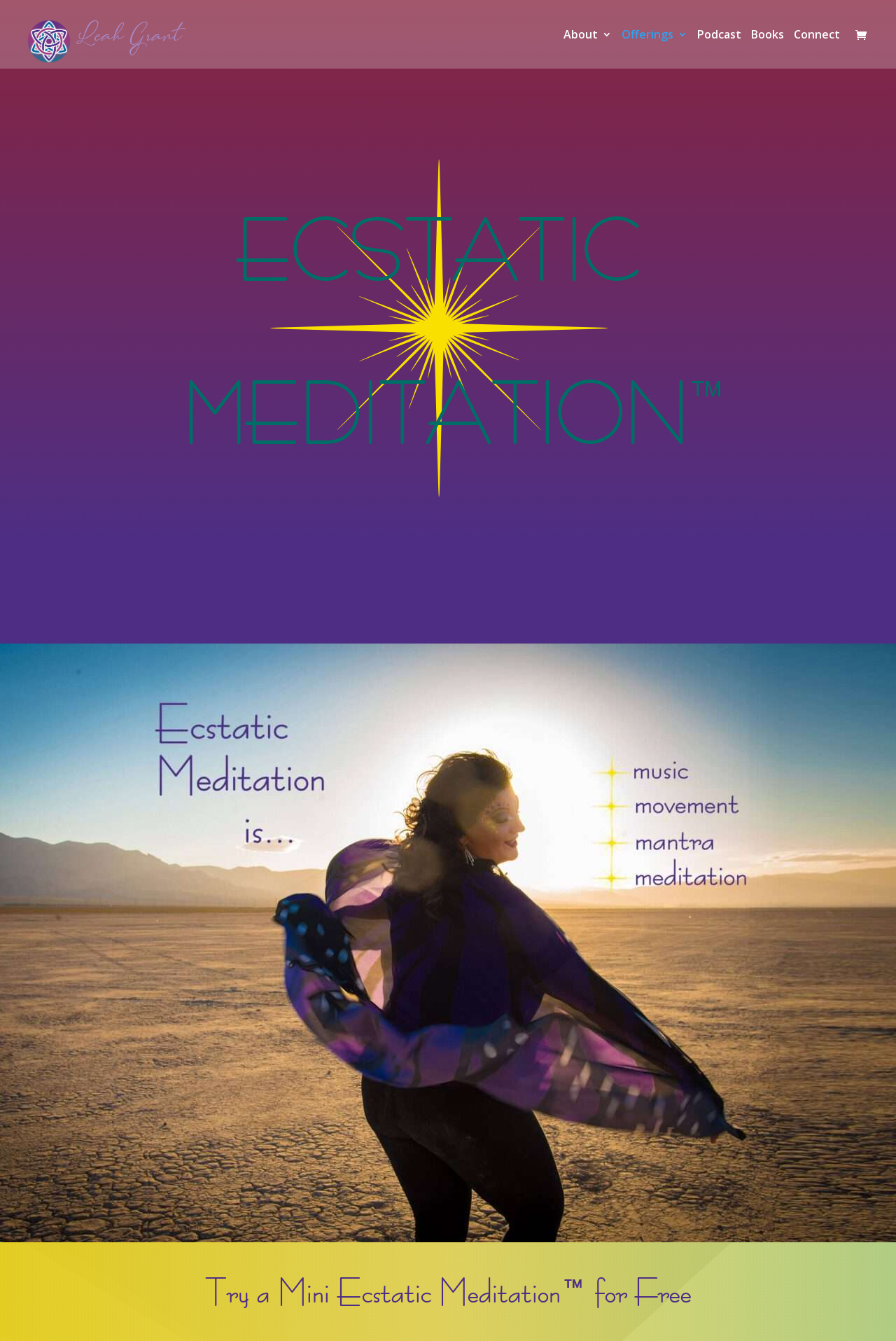Give a one-word or one-phrase response to the question:
What is the background image of the webpage?

Ecstatic Meditation Leah Grant